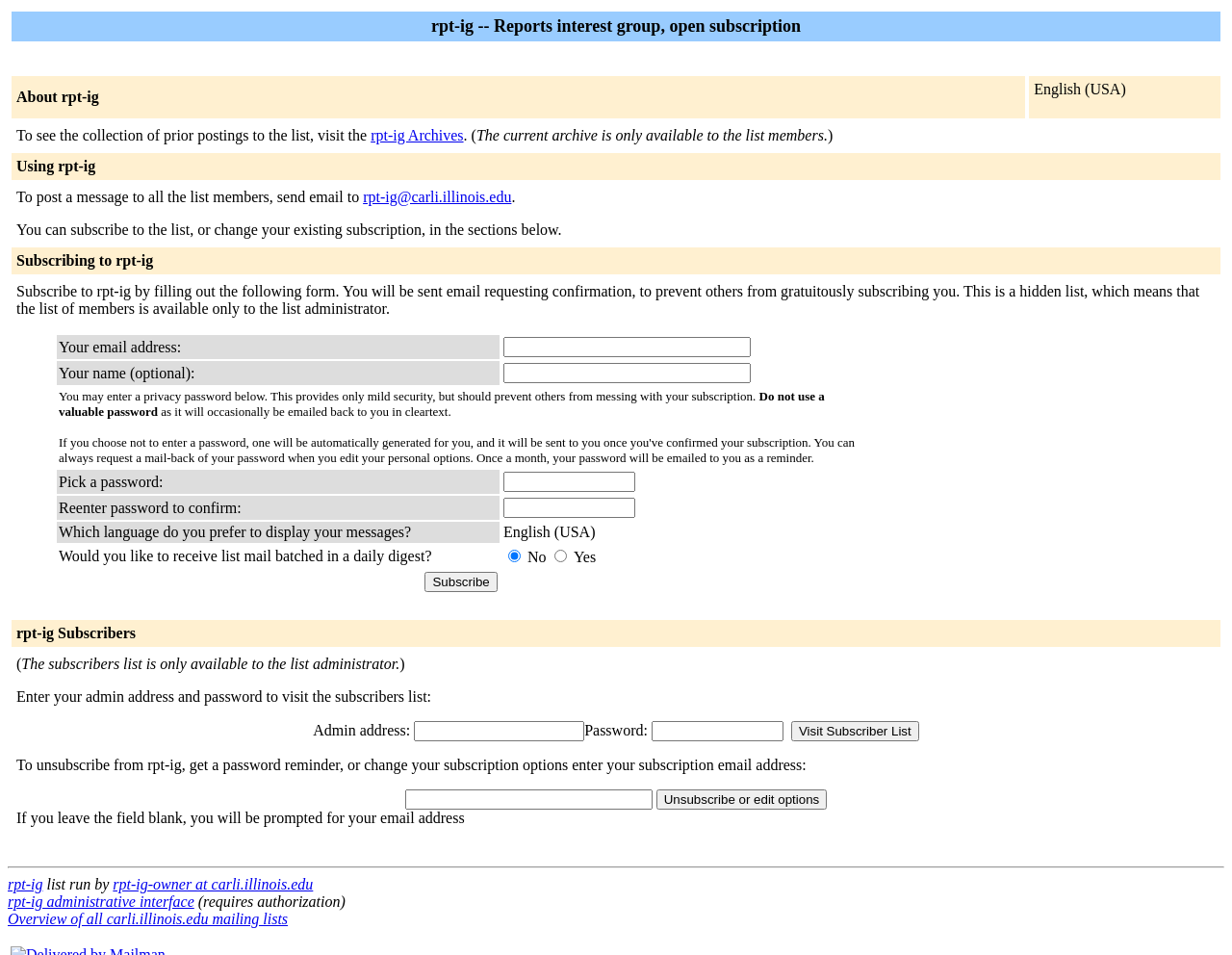Utilize the details in the image to give a detailed response to the question: What language options are available for displaying messages?

According to the webpage, the only language option available for displaying messages is English (USA), which can be selected during the subscription process.